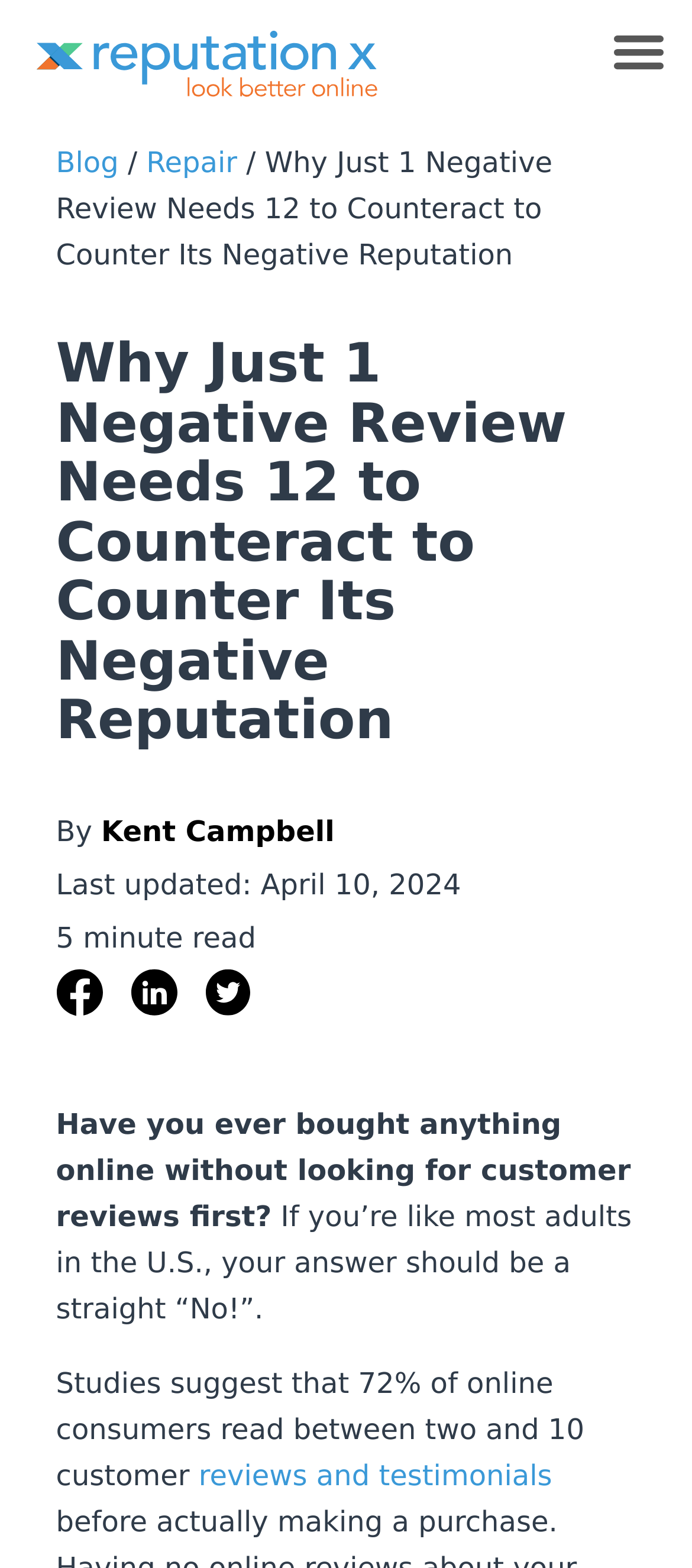Create a detailed description of the webpage's content and layout.

The webpage is about online reputation management strategies, specifically focusing on counteracting negative reviews. At the top left, there is a link to "Reputation X" accompanied by an image with the same name. On the top right, there is a button to open a mobile navigation menu.

Below the navigation button, there is a section with links to "Blog" and "Repair", separated by a slash. This section also contains a heading that summarizes the main topic of the webpage: "Why Just 1 Negative Review Needs 12 to Counteract to Counter Its Negative Reputation". 

Underneath the heading, there is a paragraph of text that starts with "By Kent Campbell" and includes the date "Last updated: April 10, 2024" and a note that the article is a "5 minute read". 

To the right of the author's name, there are three social media sharing links: "Share to Facebook", "Share to LinkedIn", and "Share to Twitter", each accompanied by an image.

The main content of the webpage starts with a question: "Have you ever bought anything online without looking for customer reviews first?" followed by several paragraphs of text discussing the importance of customer reviews. The text includes statistics, such as "72% of online consumers read between two and 10 customer reviews and testimonials".